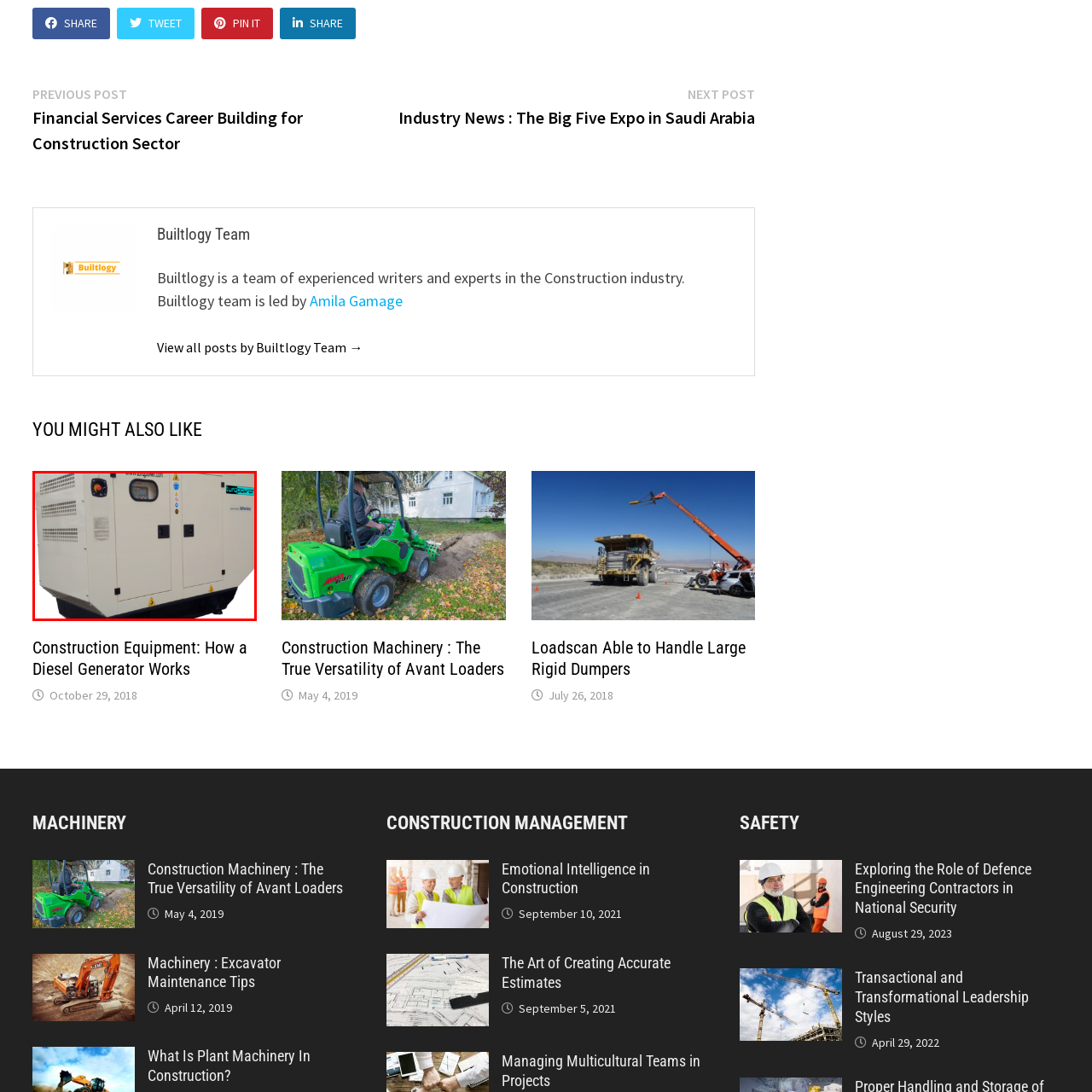Direct your attention to the area enclosed by the green rectangle and deliver a comprehensive answer to the subsequent question, using the image as your reference: 
What type of applications is the generator designed for?

The caption explicitly states that the generator is specifically designed for industrial and construction applications, which implies that it is intended for use in these types of environments.